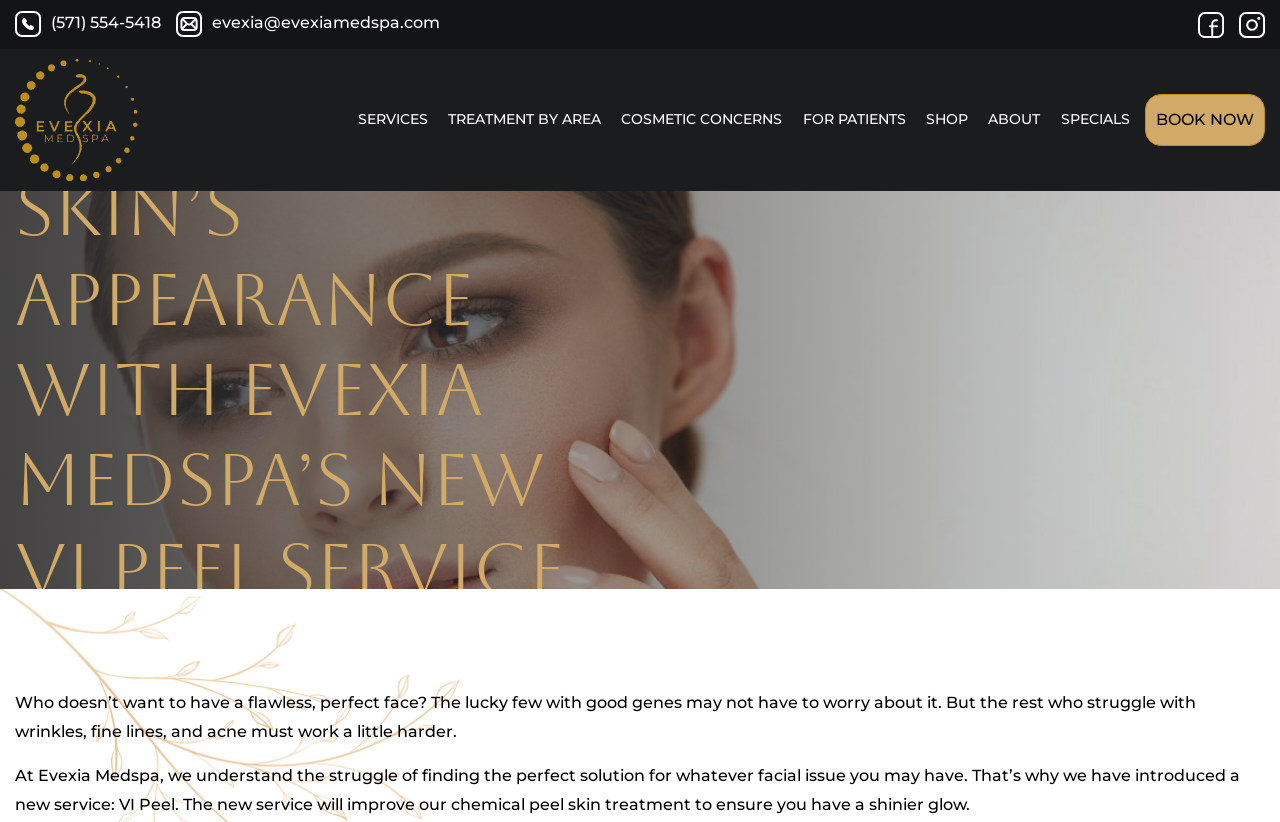What is the category of 'EMSCULPT NEO' on this webpage?
Please provide a comprehensive answer based on the information in the image.

I found the link 'EMSCULPT NEO' under the 'SERVICES' category, which suggests that it is a service offered by Evexia Medspa.